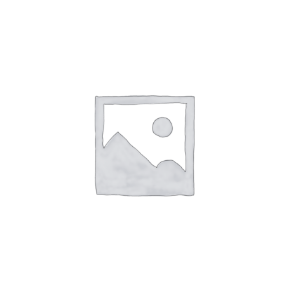What is the purpose of the placeholder graphic? From the image, respond with a single word or brief phrase.

Indicate where a visual element would be displayed